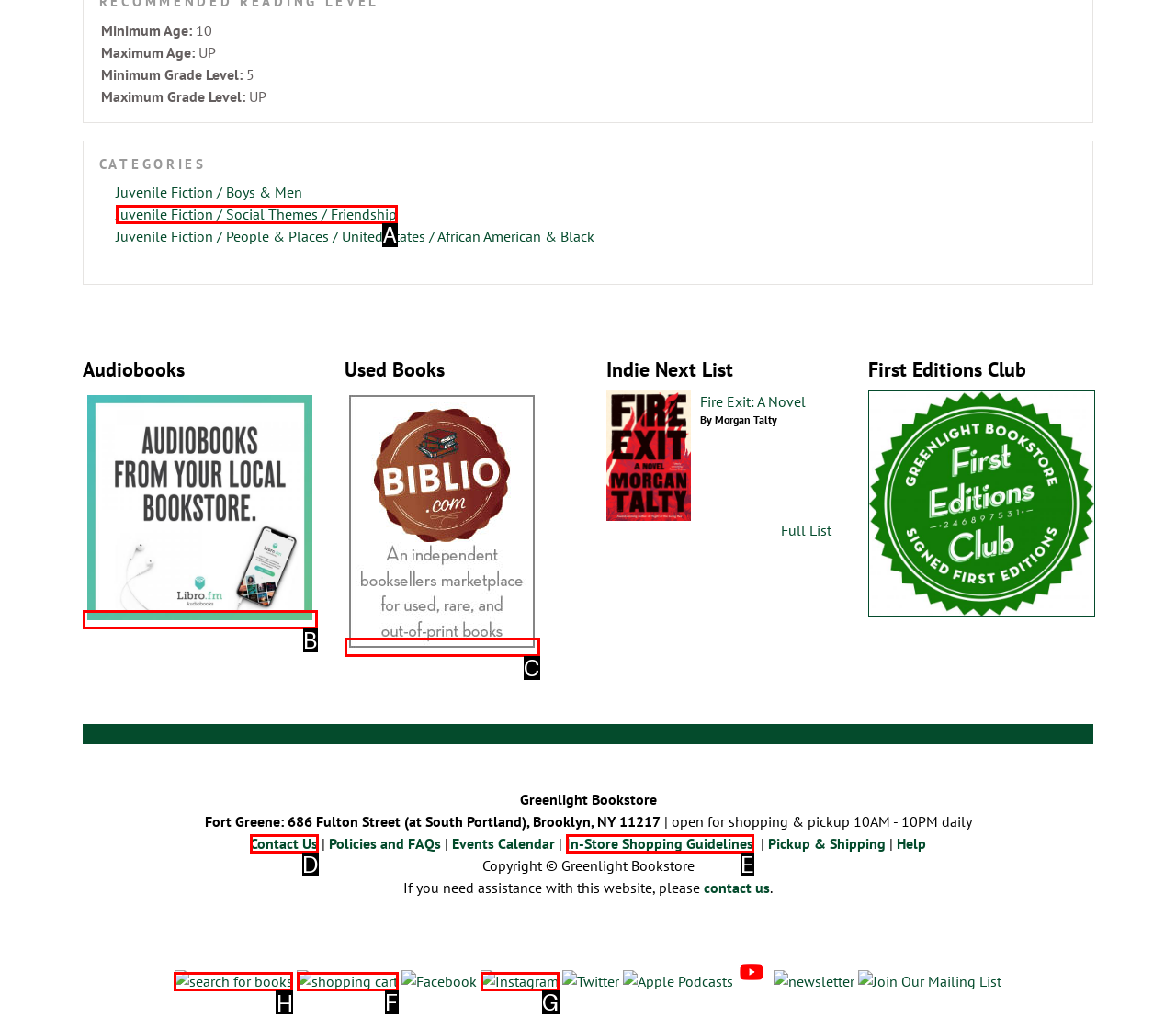Indicate the letter of the UI element that should be clicked to accomplish the task: Search for books. Answer with the letter only.

H